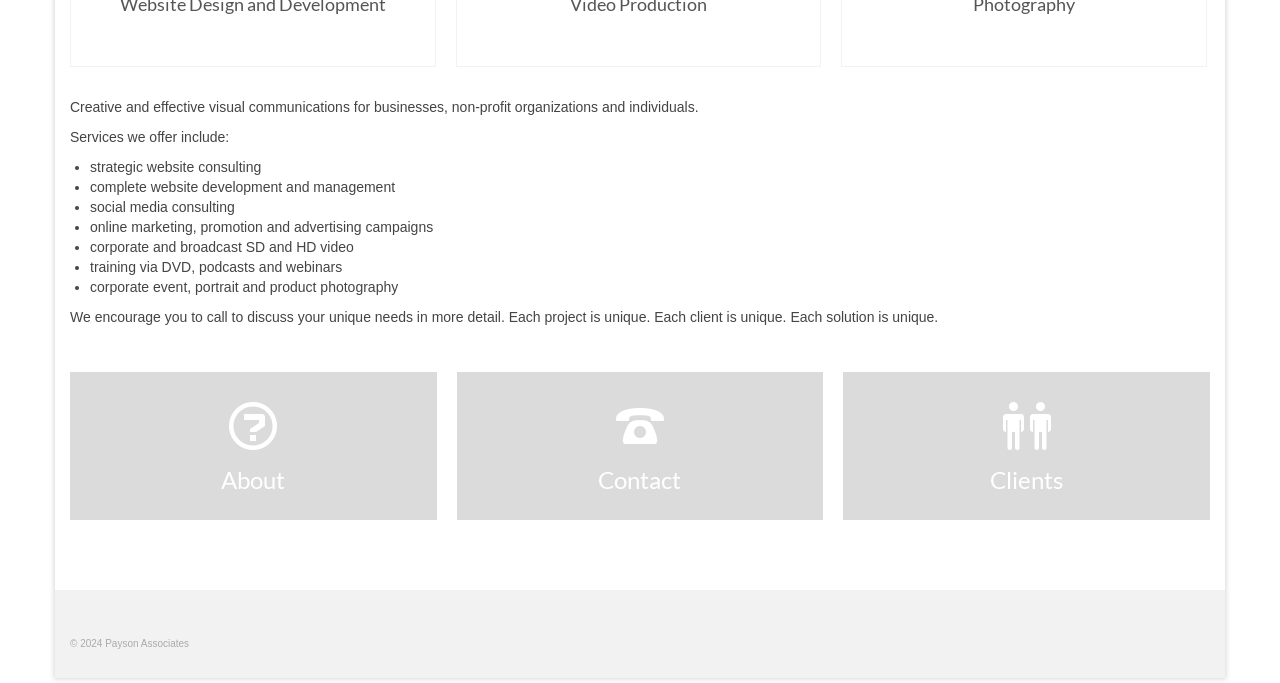Extract the bounding box coordinates of the UI element described: "Contact". Provide the coordinates in the format [left, top, right, bottom] with values ranging from 0 to 1.

[0.357, 0.545, 0.643, 0.761]